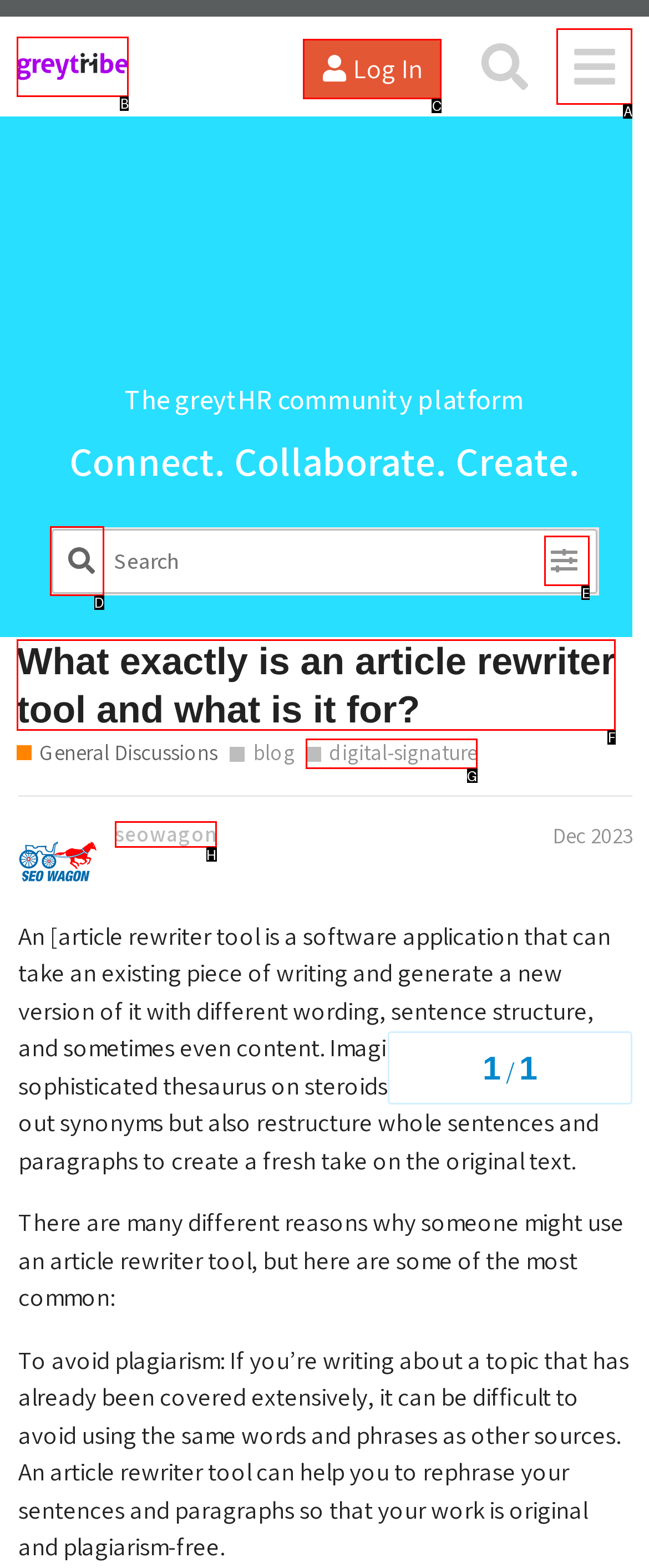Identify the HTML element to select in order to accomplish the following task: Log in to the community
Reply with the letter of the chosen option from the given choices directly.

C